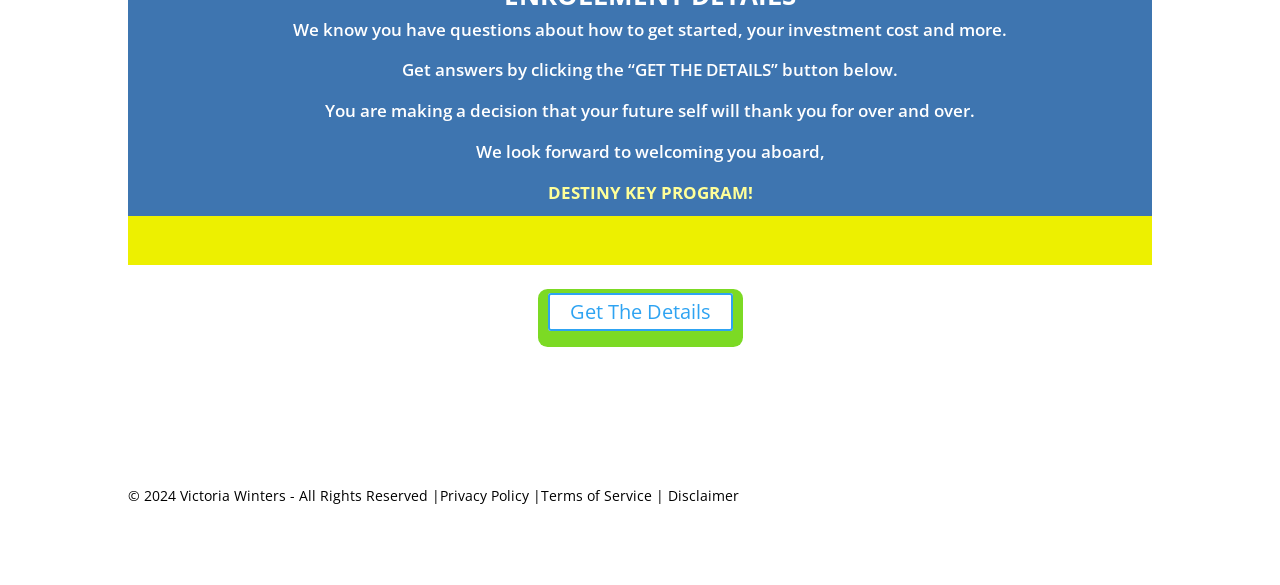What is the name of the program mentioned?
Could you answer the question in a detailed manner, providing as much information as possible?

The name of the program is mentioned in the StaticText element with the text 'DESTINY KEY PROGRAM!' which is located at the top of the webpage.